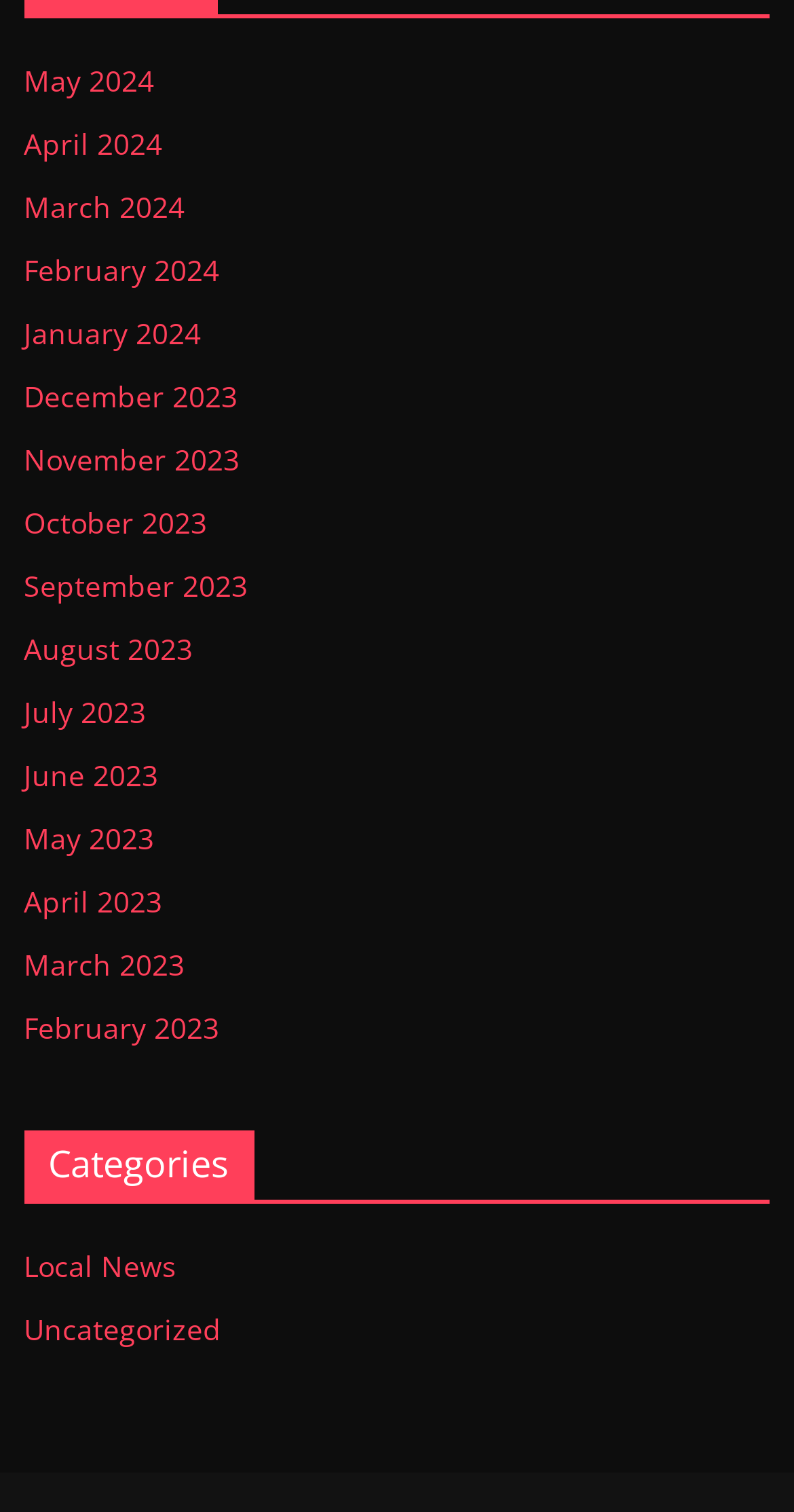Refer to the image and provide a thorough answer to this question:
How many categories are listed?

I counted the number of category headings and found two, 'Local News' and 'Uncategorized'.